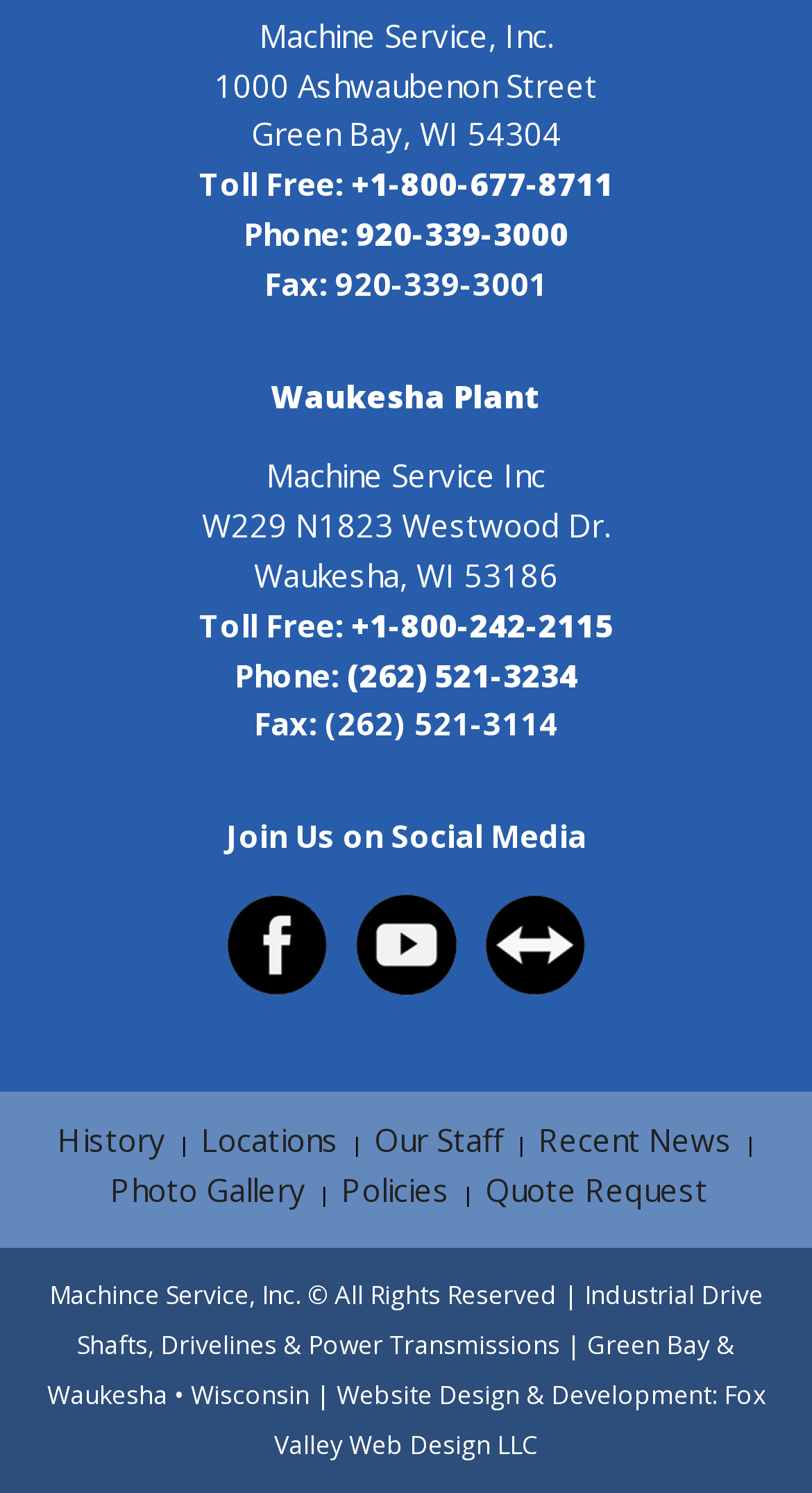Identify the coordinates of the bounding box for the element that must be clicked to accomplish the instruction: "Check MSI on Facebook".

[0.277, 0.646, 0.405, 0.674]